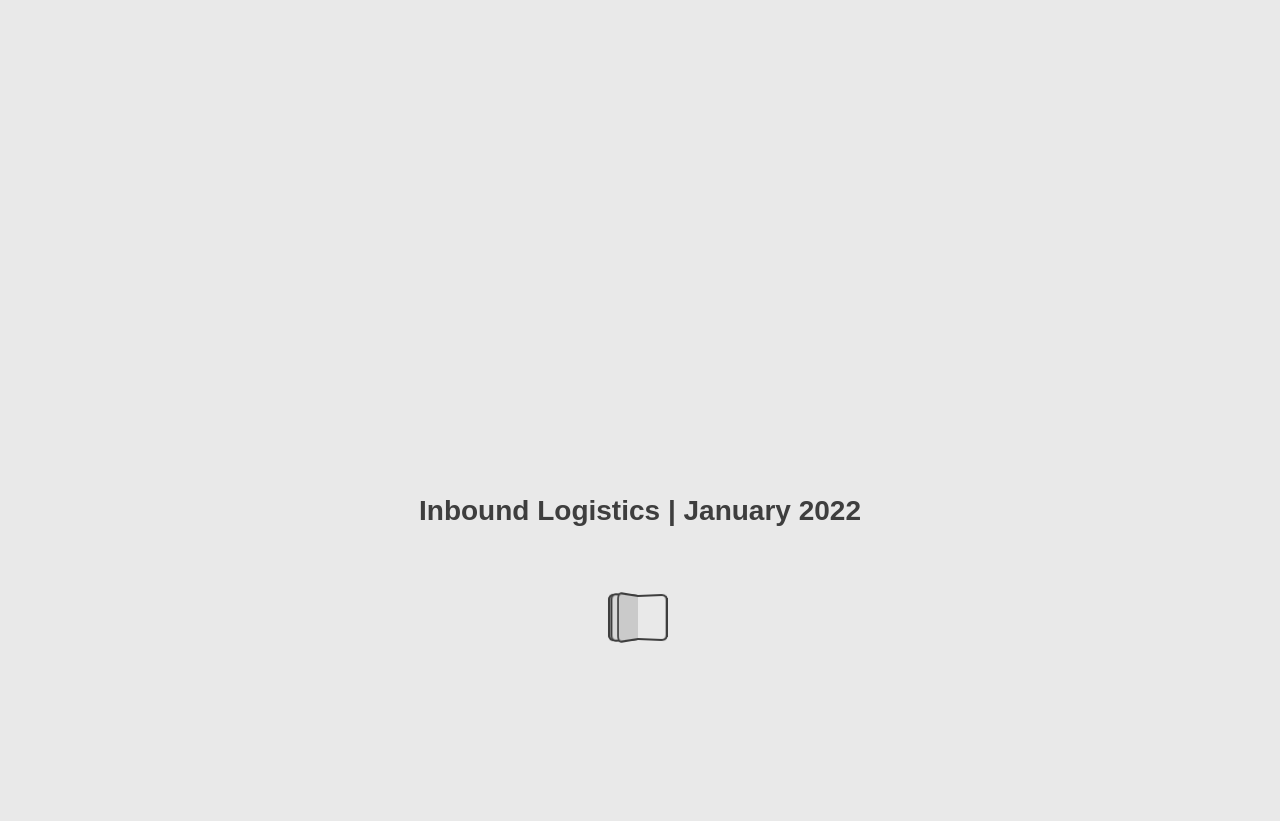Write an exhaustive caption that covers the webpage's main aspects.

The webpage appears to be a digital magazine or publication, specifically the January 2022 issue of Inbound Logistics. At the top, there are two headings with the same title "Inbound Logistics | January 2022", one larger and more prominent than the other. Below the headings, there is a textbox where users can enter a page number, accompanied by a static text "34 - 35" indicating the current page range.

On the top-right corner, there is a search button with a magnifying glass icon, which can be expanded to reveal a search grid. On the bottom-left corner, there are navigation buttons to move to the previous page, next page, and add a note, each accompanied by a small icon. The previous and next page buttons are positioned side by side, with the add note button located above them.

The meta description suggests that the content of the webpage may be related to leadership conversations and the spirits industry, possibly featuring companies that import wine, beer, or spirits into the United States. However, the accessibility tree does not provide further information about the main content of the webpage.